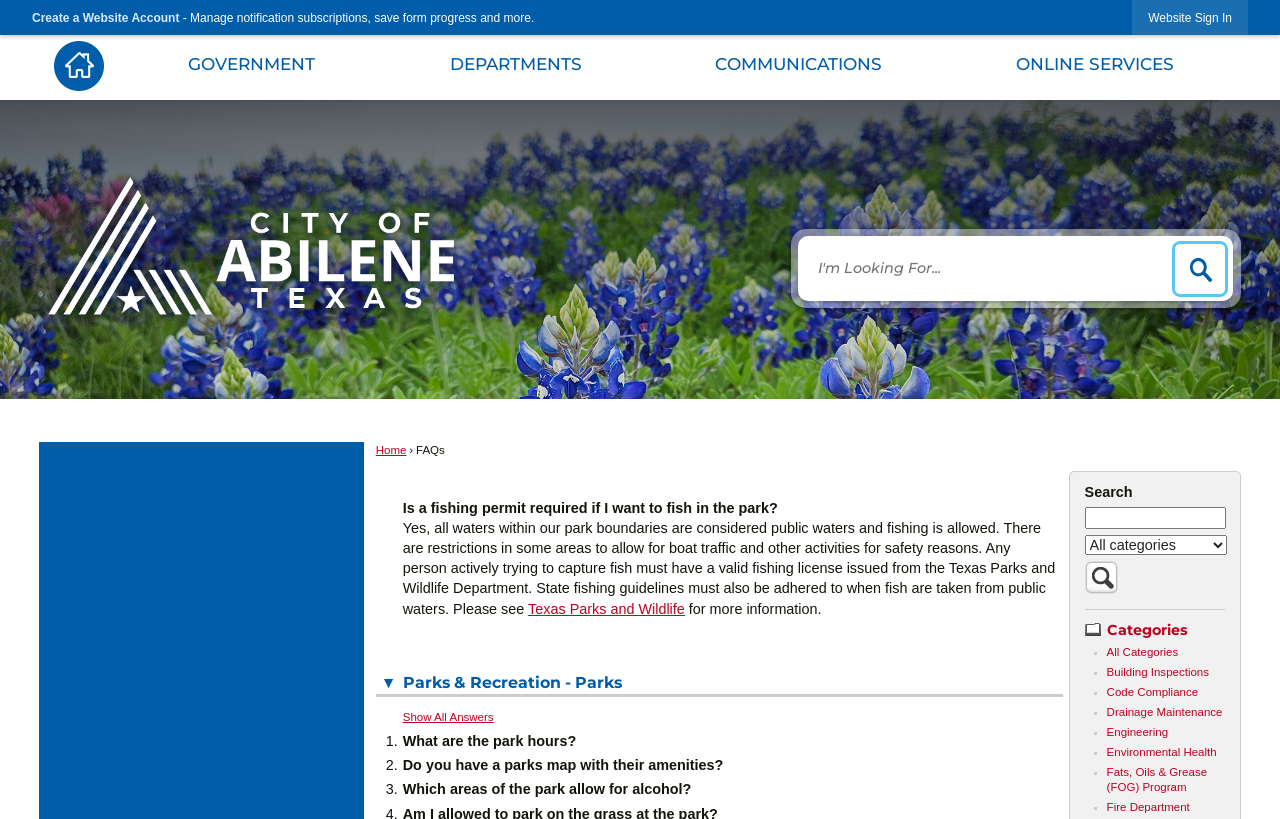Can you determine the bounding box coordinates of the area that needs to be clicked to fulfill the following instruction: "Go to Homepage"?

[0.035, 0.047, 0.089, 0.114]